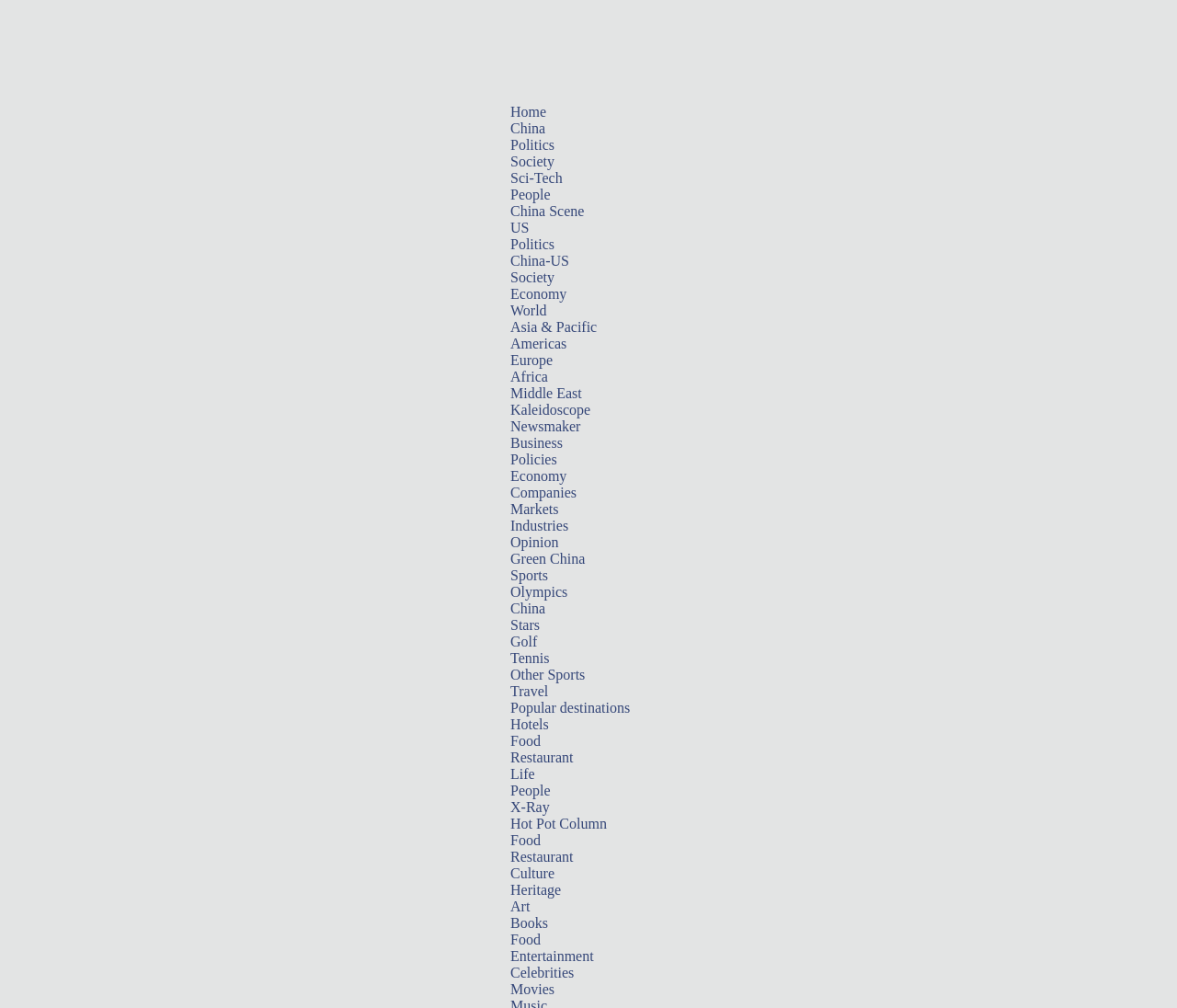What is the focus of the 'Entertainment' section on this webpage?
Look at the image and provide a short answer using one word or a phrase.

Celebrities and Movies